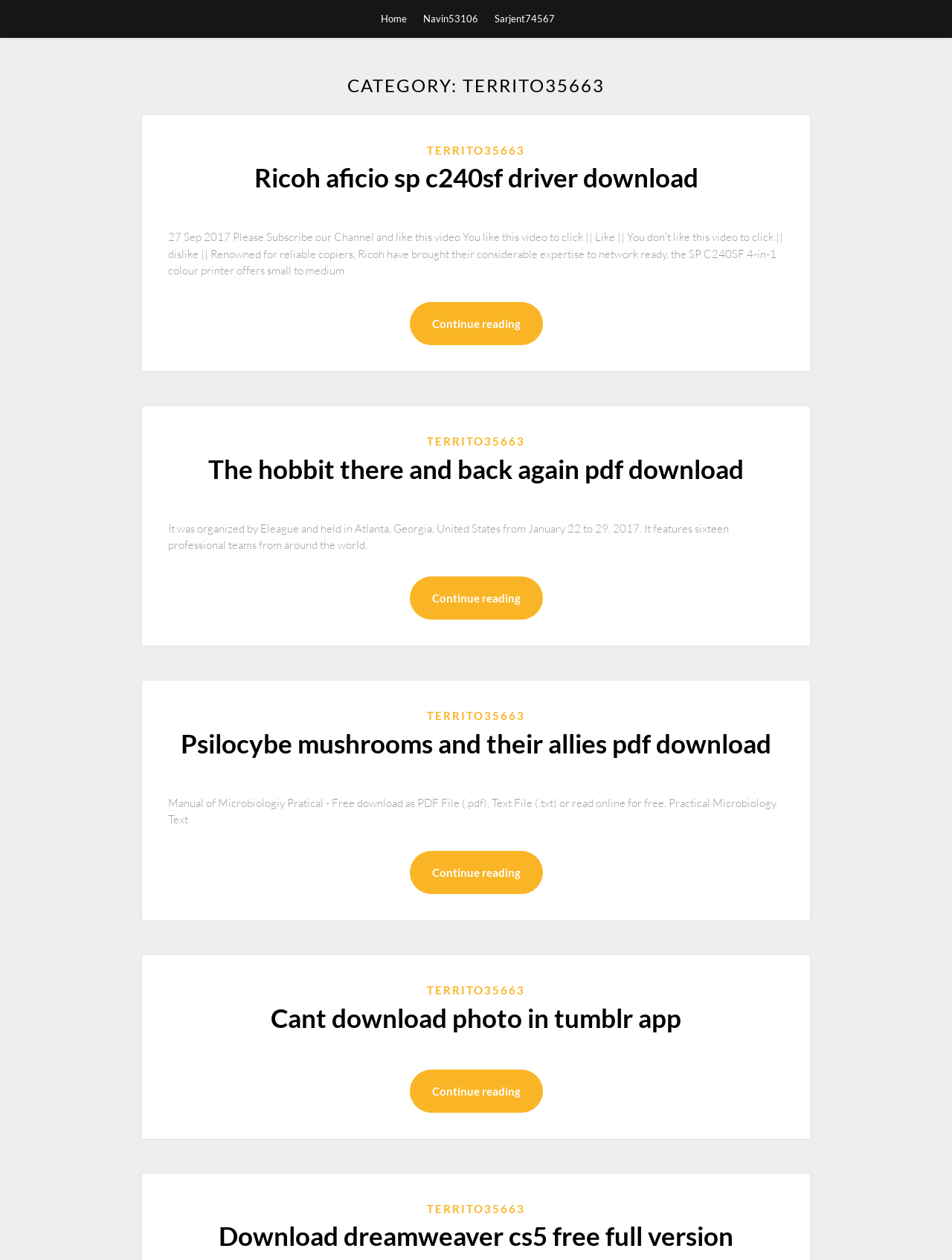Create a detailed summary of the webpage's content and design.

This webpage appears to be a download portal for various products, including printers, projectors, and visitor management systems from Ricoh. At the top, there are three navigation links: "Home", "Navin53106", and "Sarjent74567". Below these links, there is a header section with a category title "CATEGORY: TERRITO35663".

The main content of the webpage is divided into four sections, each containing a heading, a link, and a brief description or text. The first section has a heading "Ricoh aficio sp c240sf driver download" with a link to download the driver. The second section has a heading "The hobbit there and back again pdf download" with a link to download the PDF file. The third section has a heading "Psilocybe mushrooms and their allies pdf download" with a link to download the PDF file. The fourth section has a heading "Cant download photo in tumblr app" with a link to download the photo.

Each section also has a "Continue reading" link, which suggests that there is more content related to each topic. Additionally, there are some static text blocks providing brief descriptions or information about the downloads.

At the bottom of the webpage, there is another section with a heading "Download dreamweaver cs5 free full version" with a link to download the software.